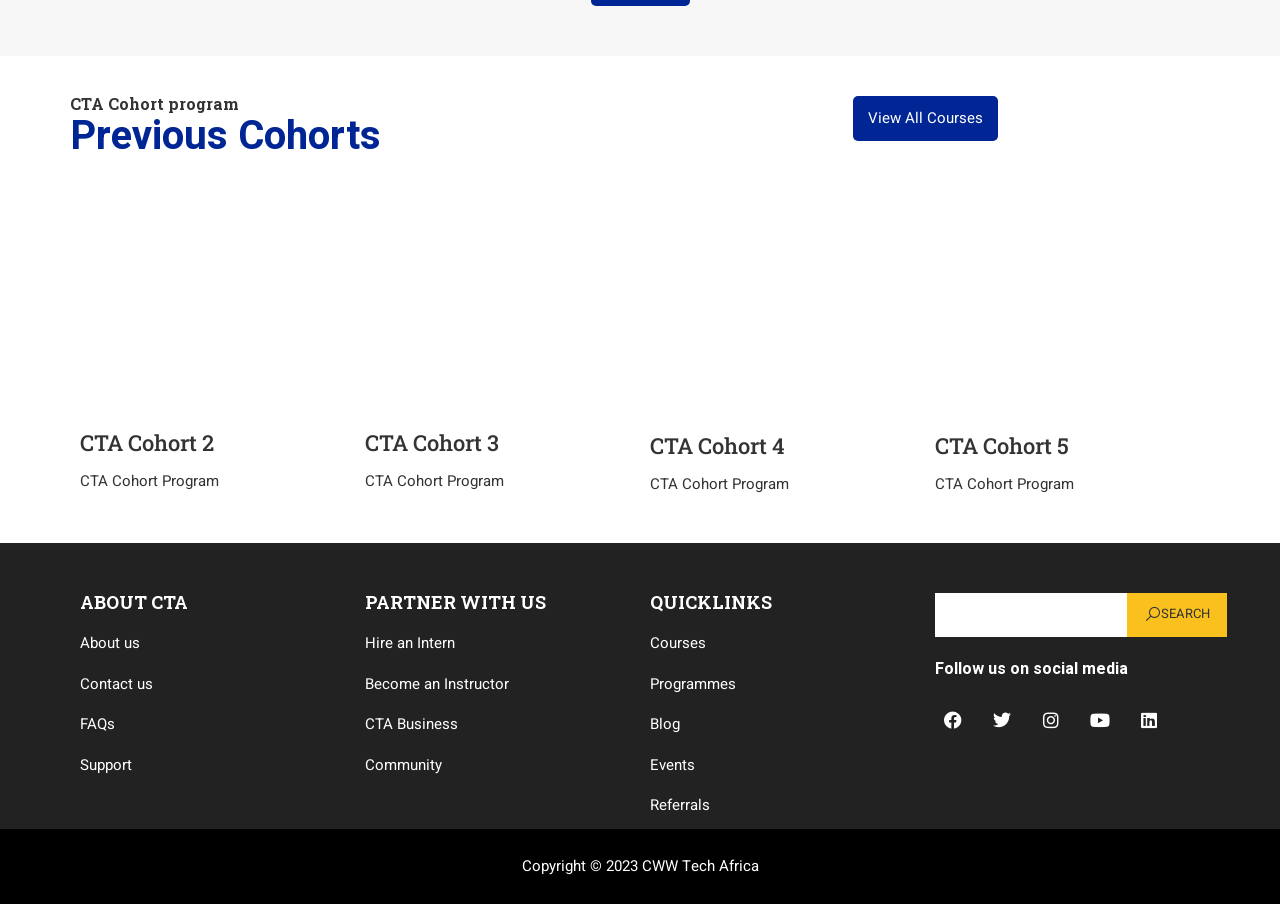What social media platforms are listed on the page?
Look at the image and answer the question with a single word or phrase.

Facebook, Twitter, Instagram, Youtube, Linkedin